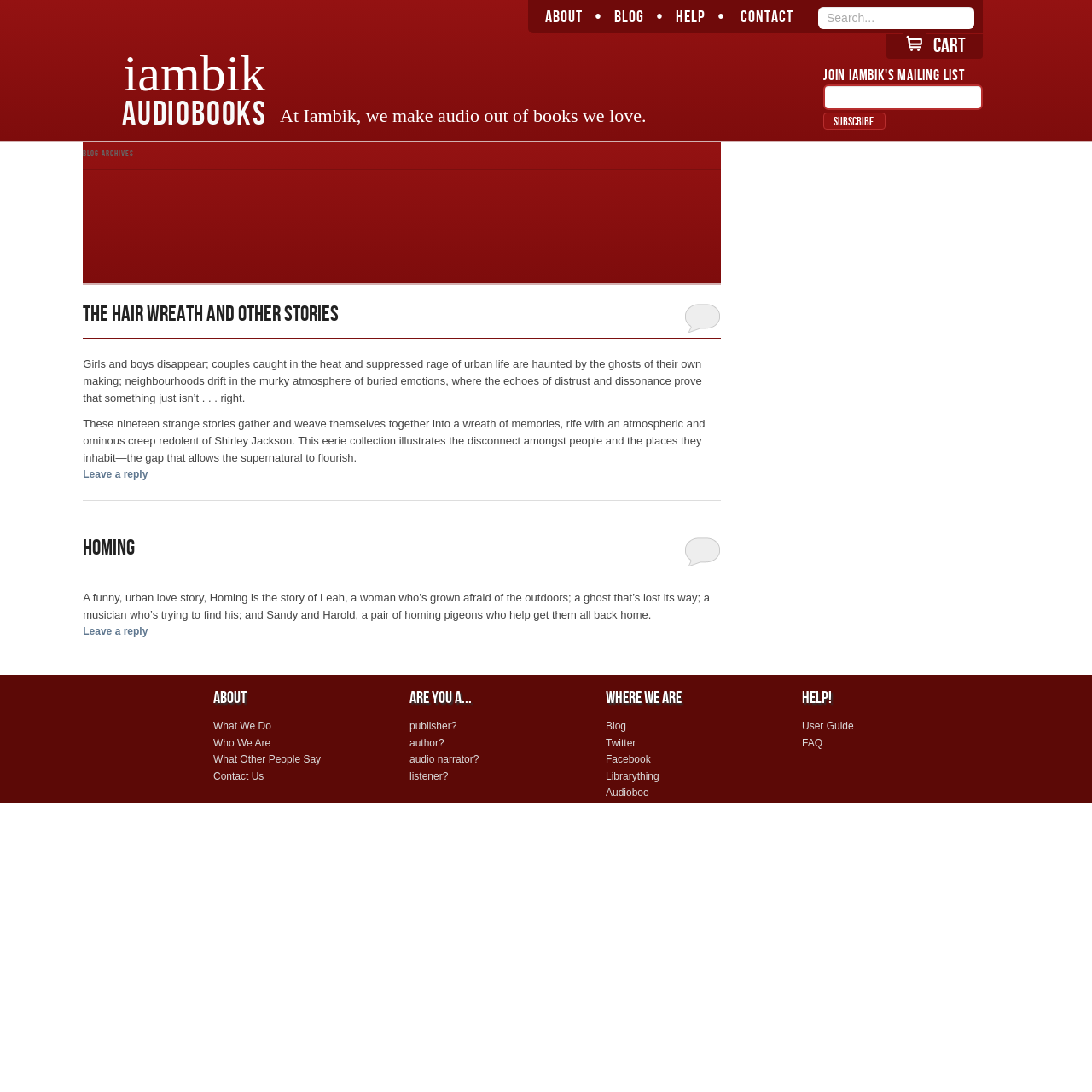Highlight the bounding box coordinates of the element you need to click to perform the following instruction: "Learn more about Homing."

[0.076, 0.49, 0.124, 0.514]